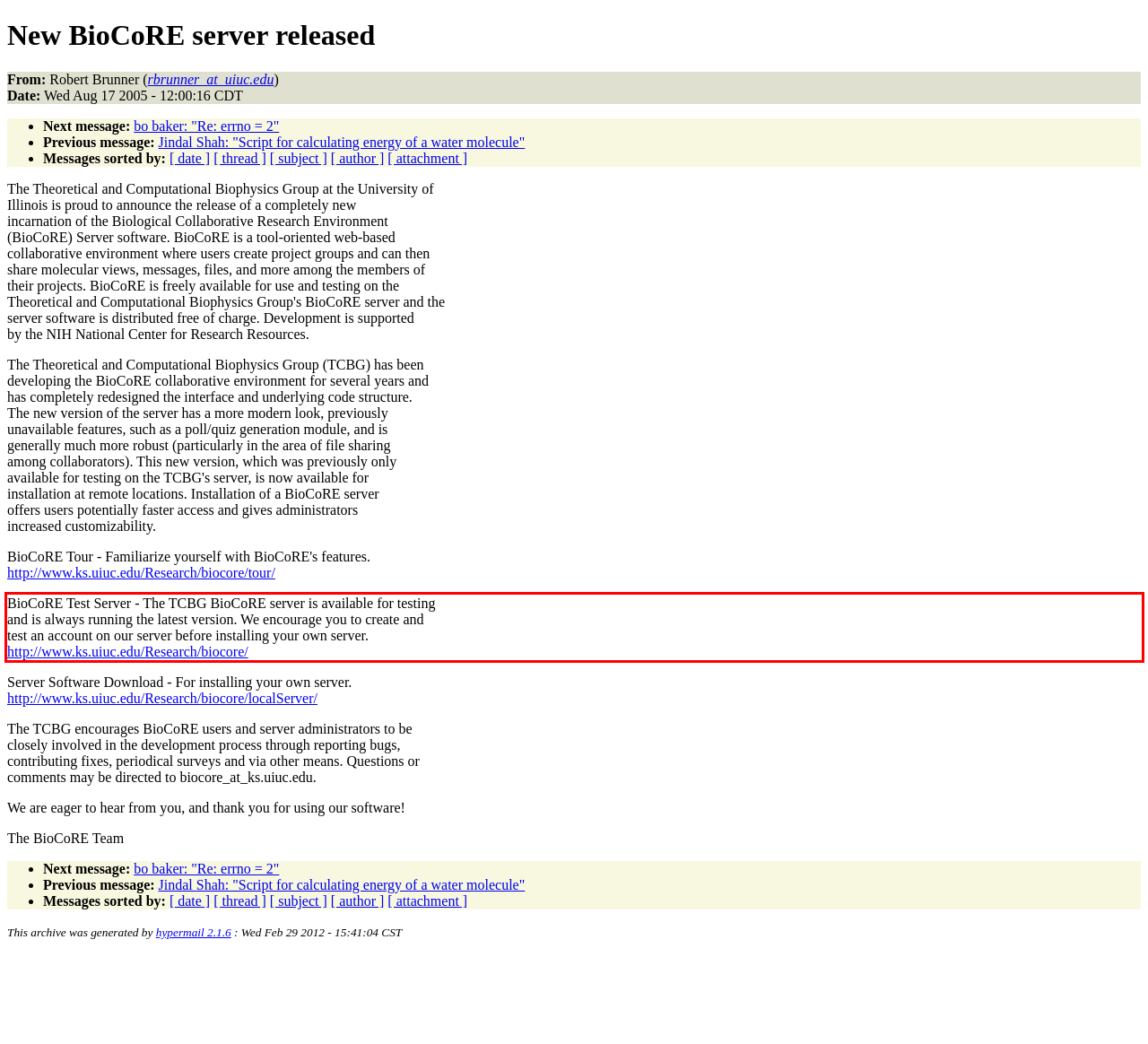Using the provided webpage screenshot, identify and read the text within the red rectangle bounding box.

BioCoRE Test Server - The TCBG BioCoRE server is available for testing and is always running the latest version. We encourage you to create and test an account on our server before installing your own server. http://www.ks.uiuc.edu/Research/biocore/